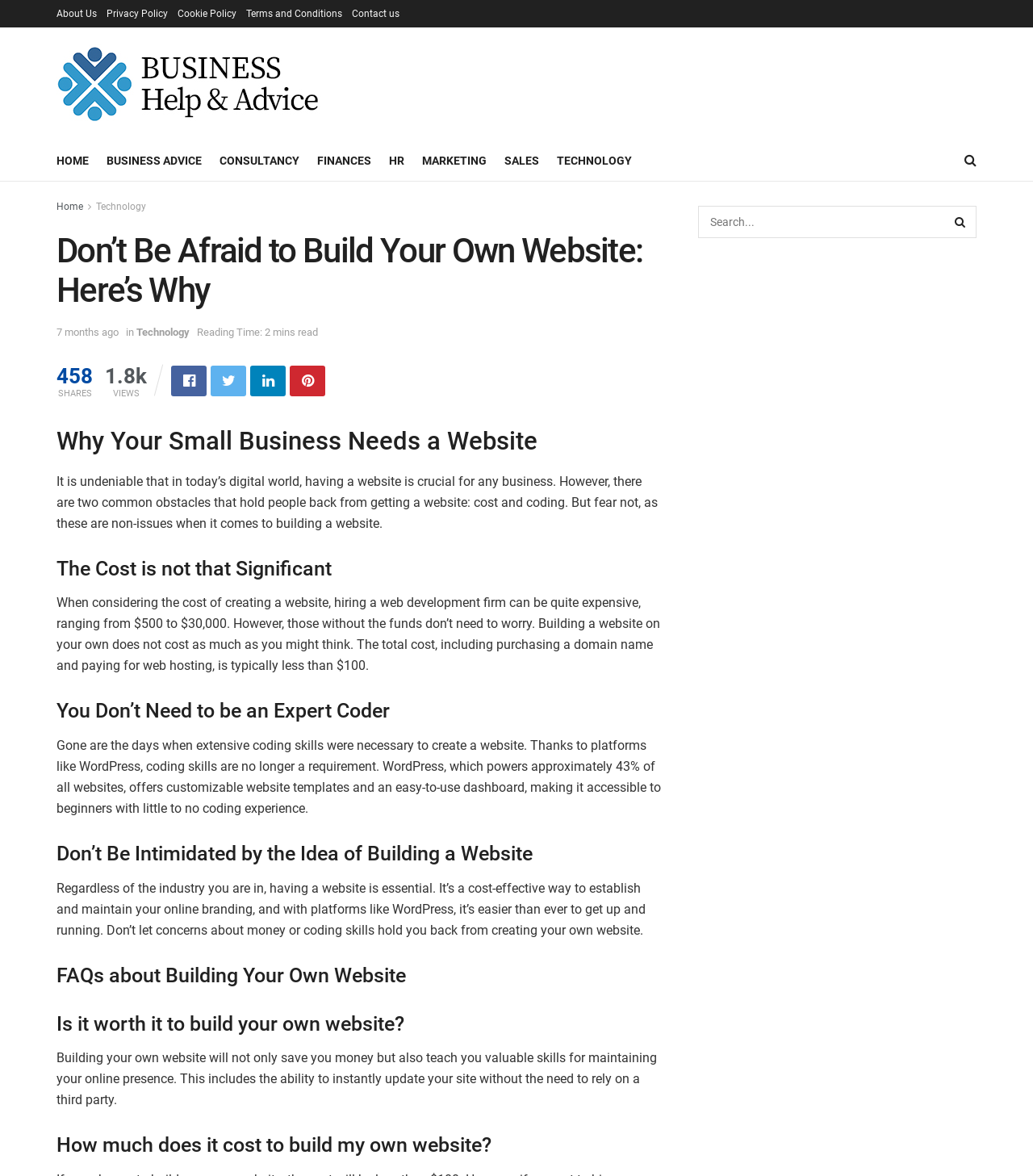Use a single word or phrase to answer the question:
What platform is mentioned as an option for building a website?

WordPress